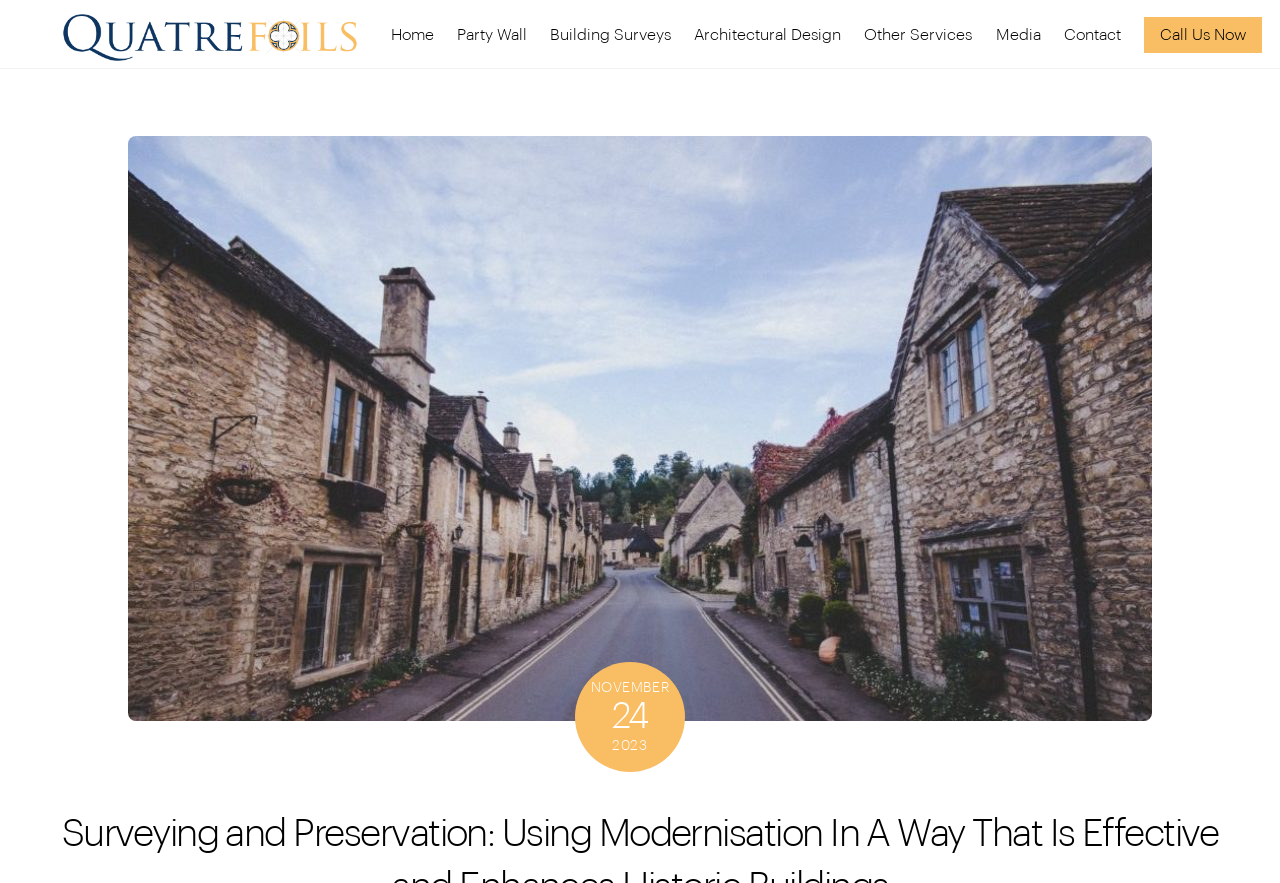Locate the bounding box for the described UI element: "Home". Ensure the coordinates are four float numbers between 0 and 1, formatted as [left, top, right, bottom].

[0.298, 0.014, 0.346, 0.066]